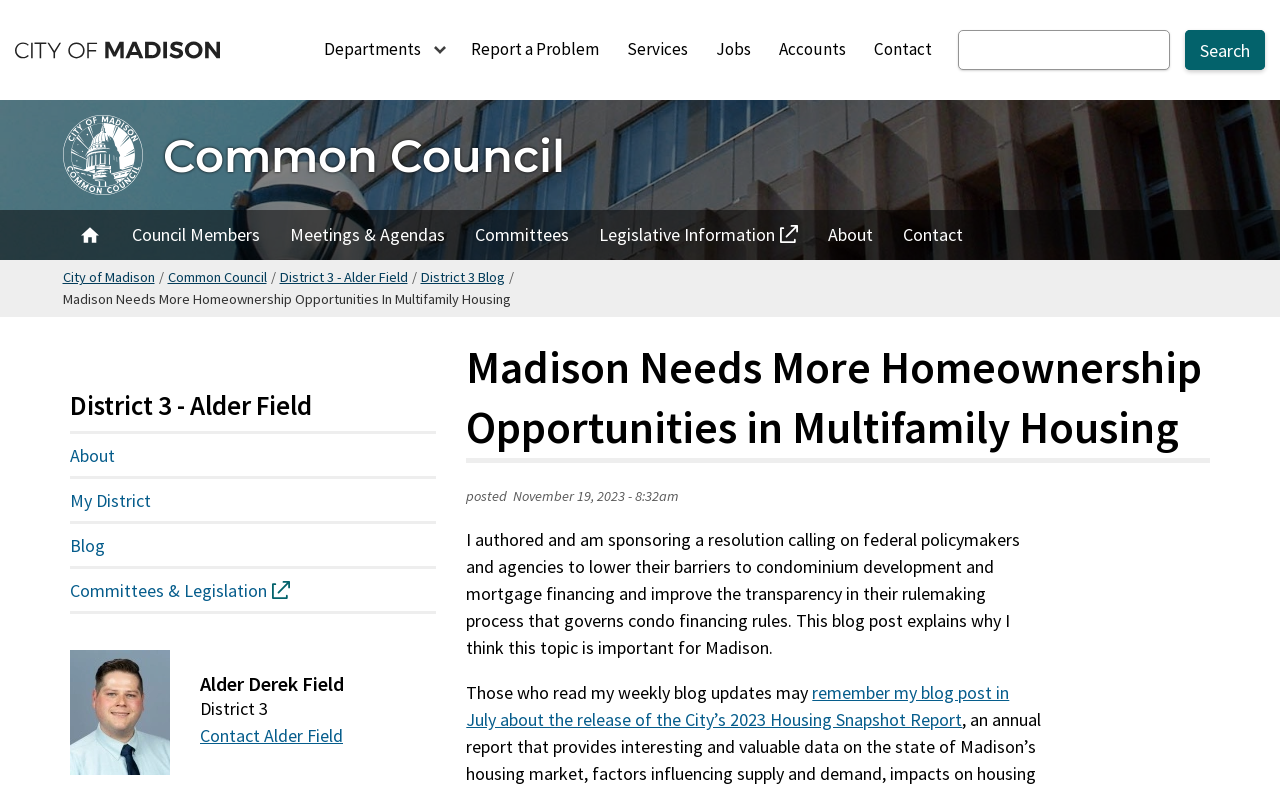Predict the bounding box of the UI element based on the description: "District 3 - Alder Field". The coordinates should be four float numbers between 0 and 1, formatted as [left, top, right, bottom].

[0.218, 0.341, 0.318, 0.364]